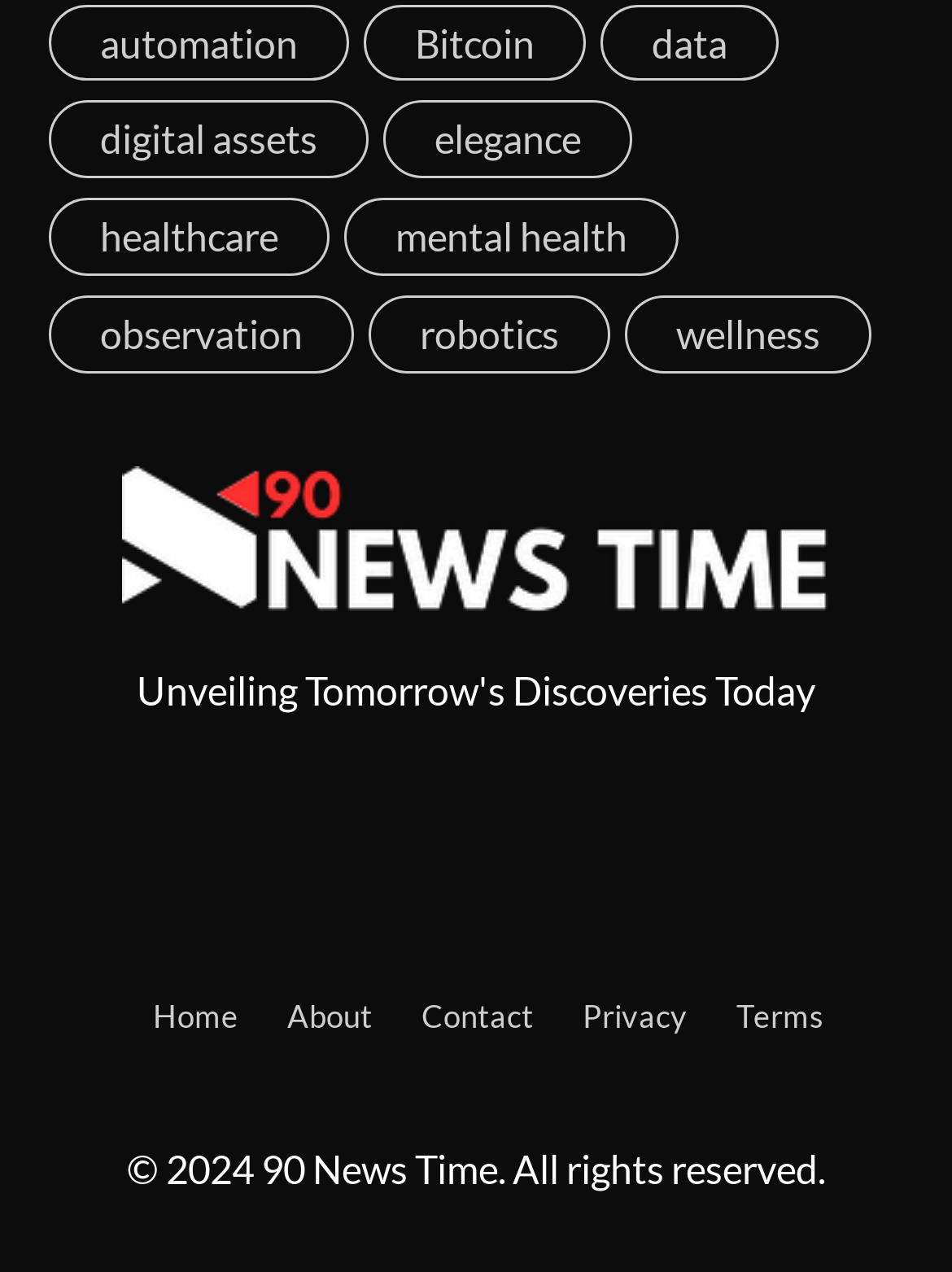Identify the bounding box of the UI element that matches this description: "elegance".

[0.403, 0.079, 0.664, 0.14]